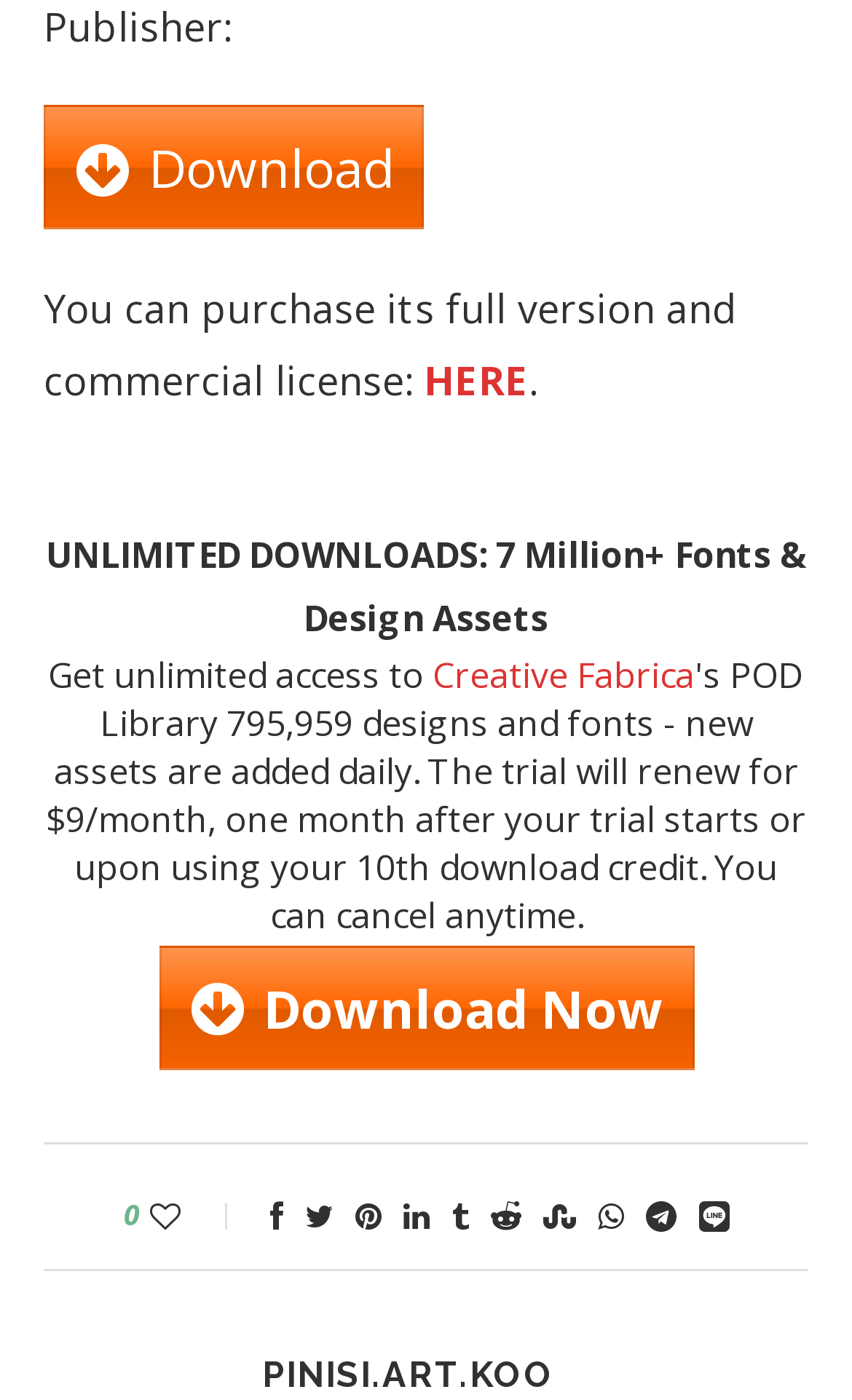Please identify the bounding box coordinates of the area I need to click to accomplish the following instruction: "Get unlimited access to Creative Fabrica".

[0.508, 0.465, 0.815, 0.499]